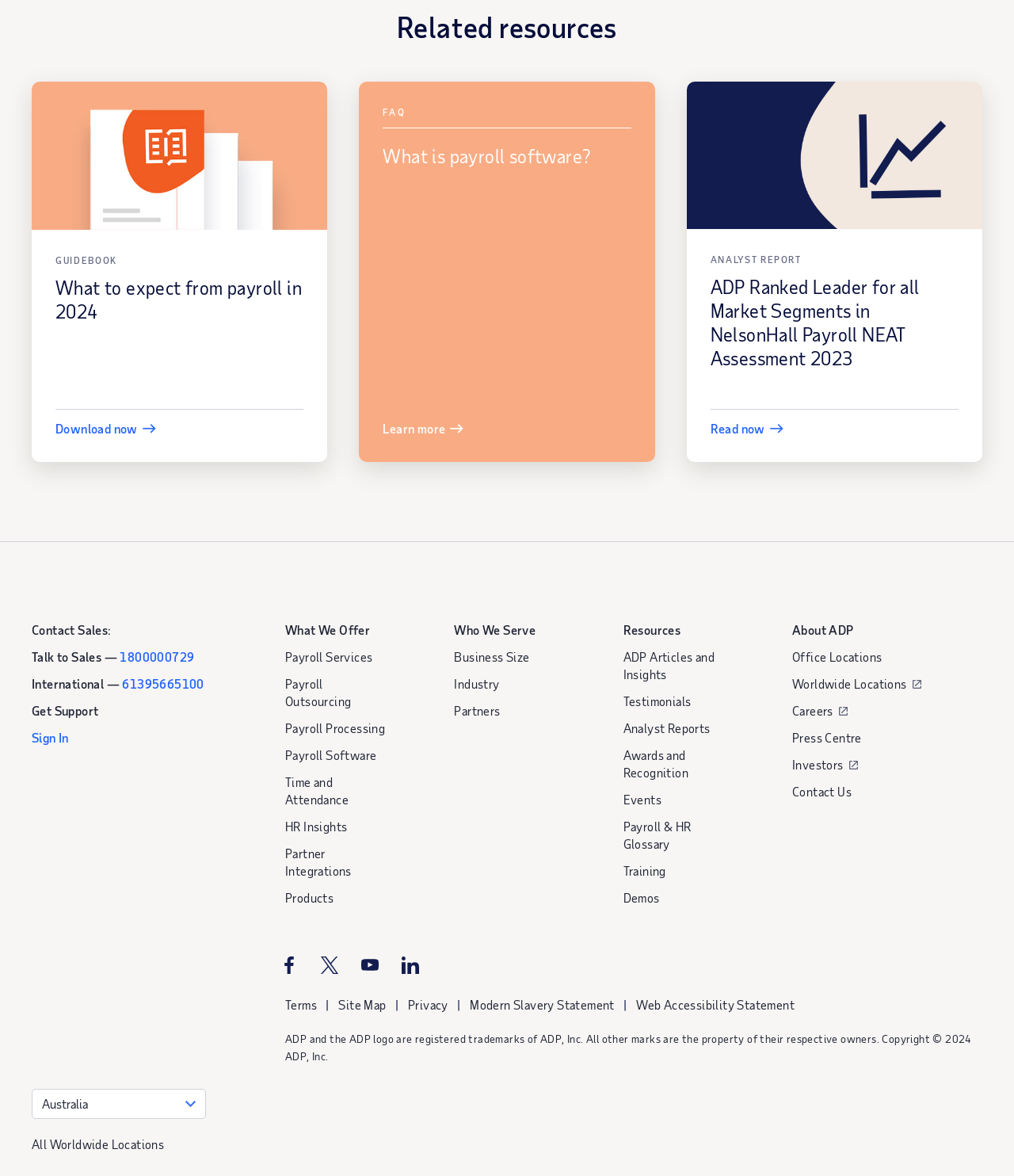What is the topic of the analyst report?
Your answer should be a single word or phrase derived from the screenshot.

NelsonHall Payroll NEAT Assessment 2023